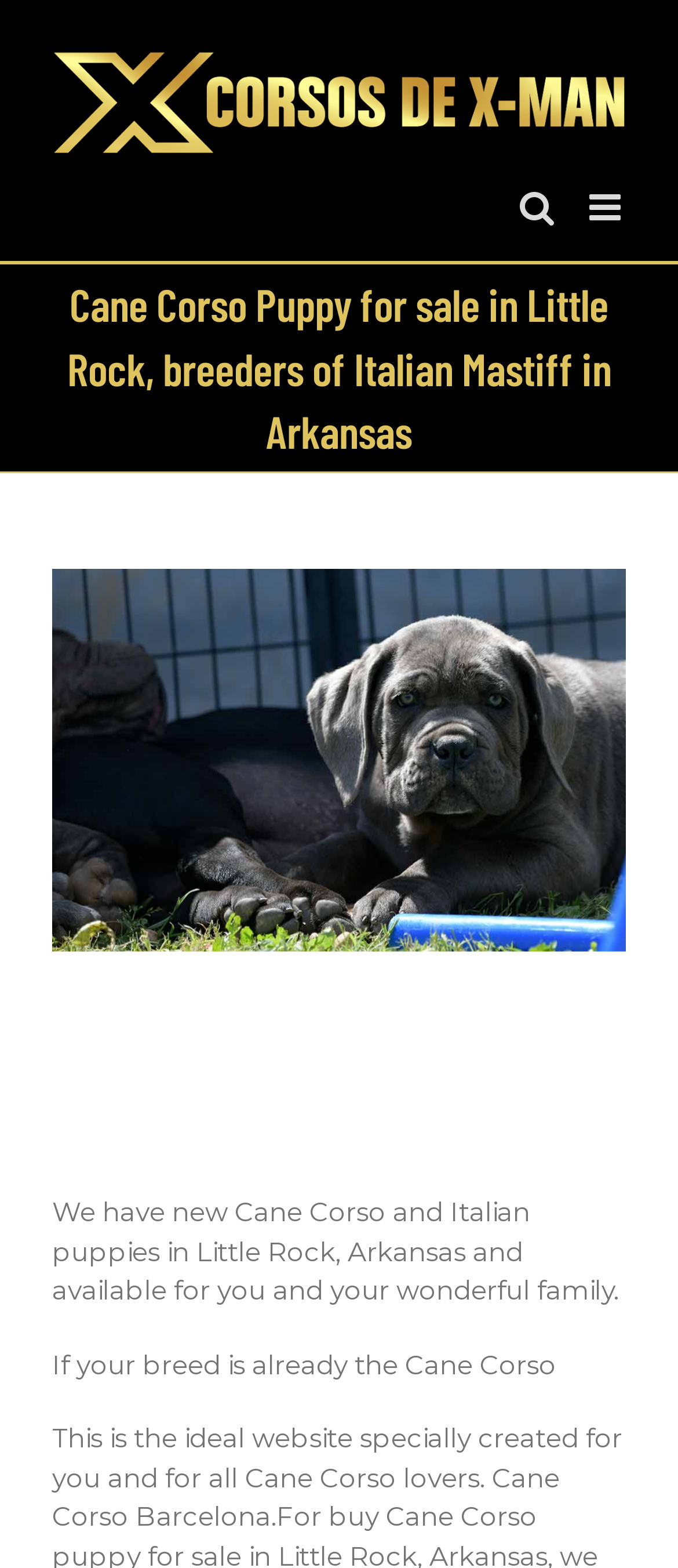Please determine the bounding box coordinates for the UI element described here. Use the format (top-left x, top-left y, bottom-right x, bottom-right y) with values bounded between 0 and 1: aria-label="Toggle mobile search"

[0.767, 0.121, 0.818, 0.144]